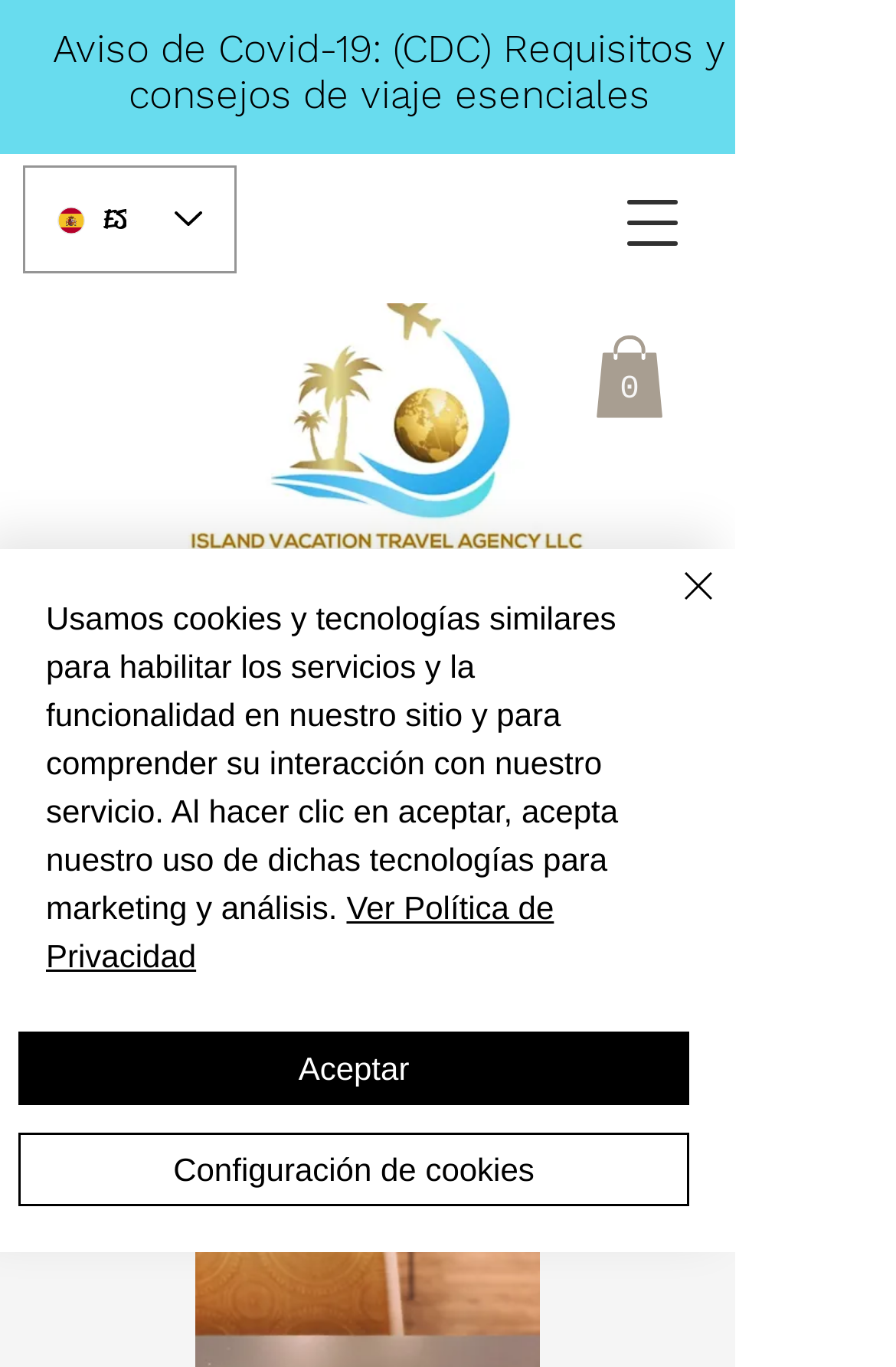Determine the bounding box for the UI element that matches this description: "Ver Política de Privacidad".

[0.051, 0.65, 0.618, 0.713]